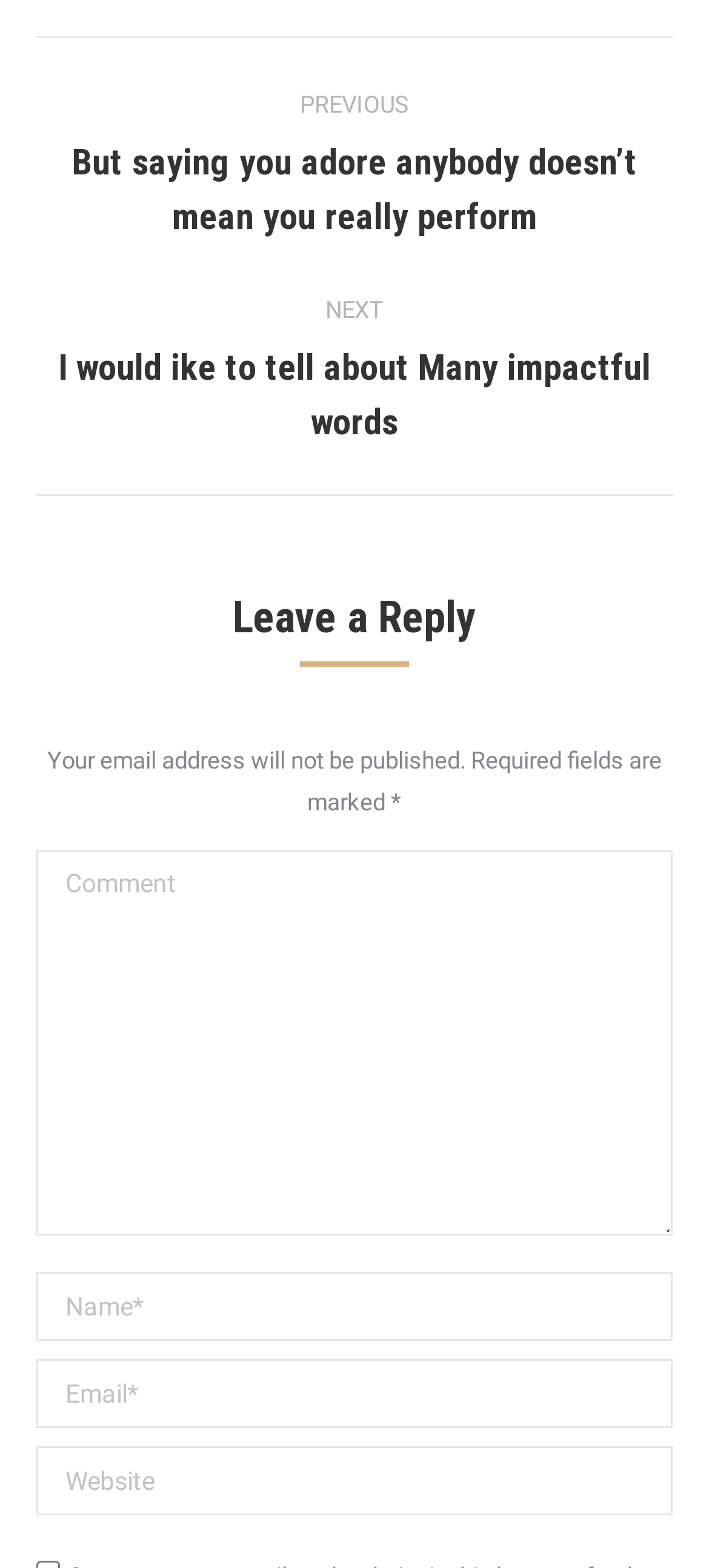Provide a single word or phrase to answer the given question: 
What is the purpose of the 'Leave a Reply' section?

To comment on a post